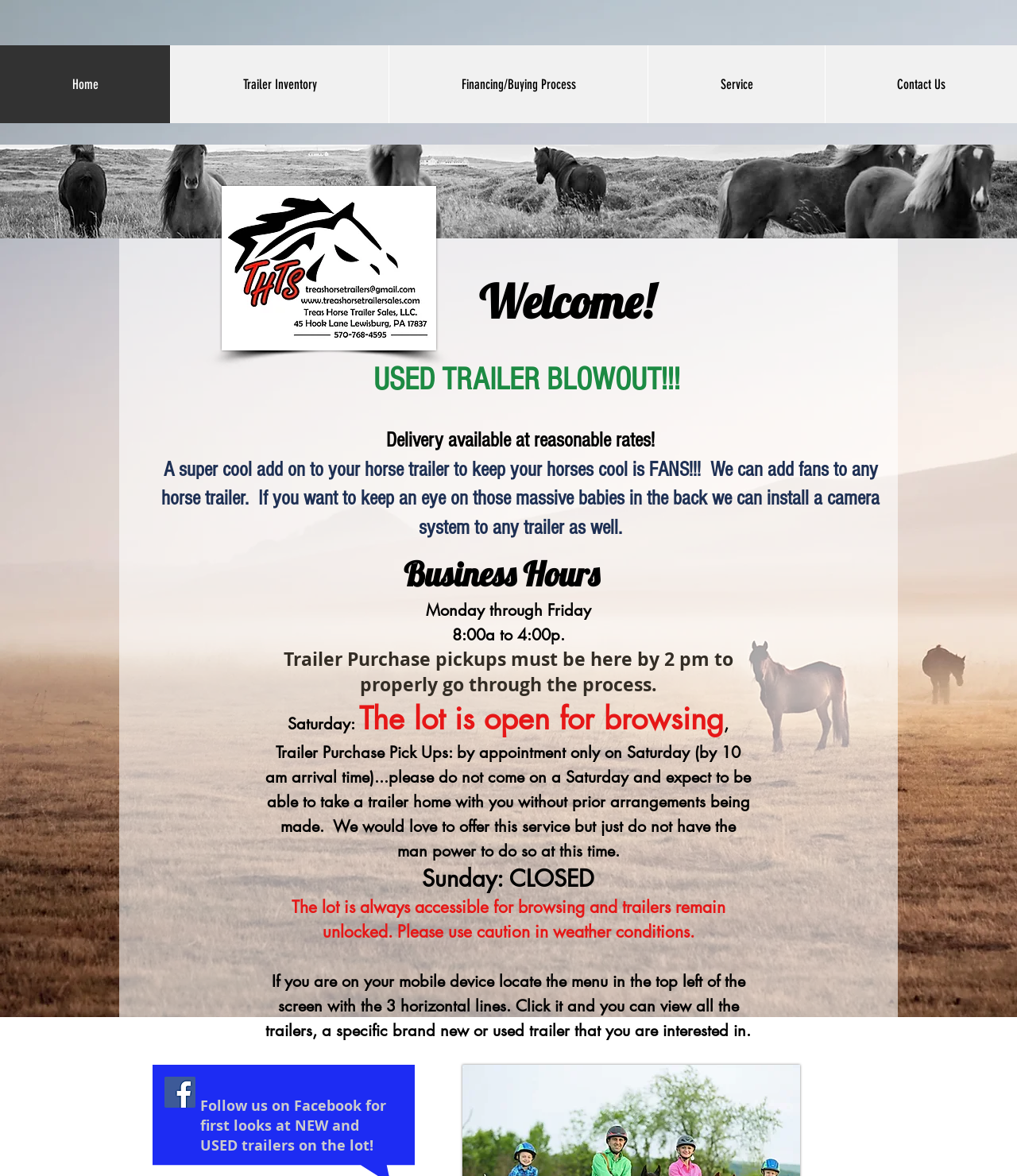Please locate the bounding box coordinates of the element's region that needs to be clicked to follow the instruction: "Click the 'Home' link". The bounding box coordinates should be provided as four float numbers between 0 and 1, i.e., [left, top, right, bottom].

[0.0, 0.039, 0.167, 0.105]